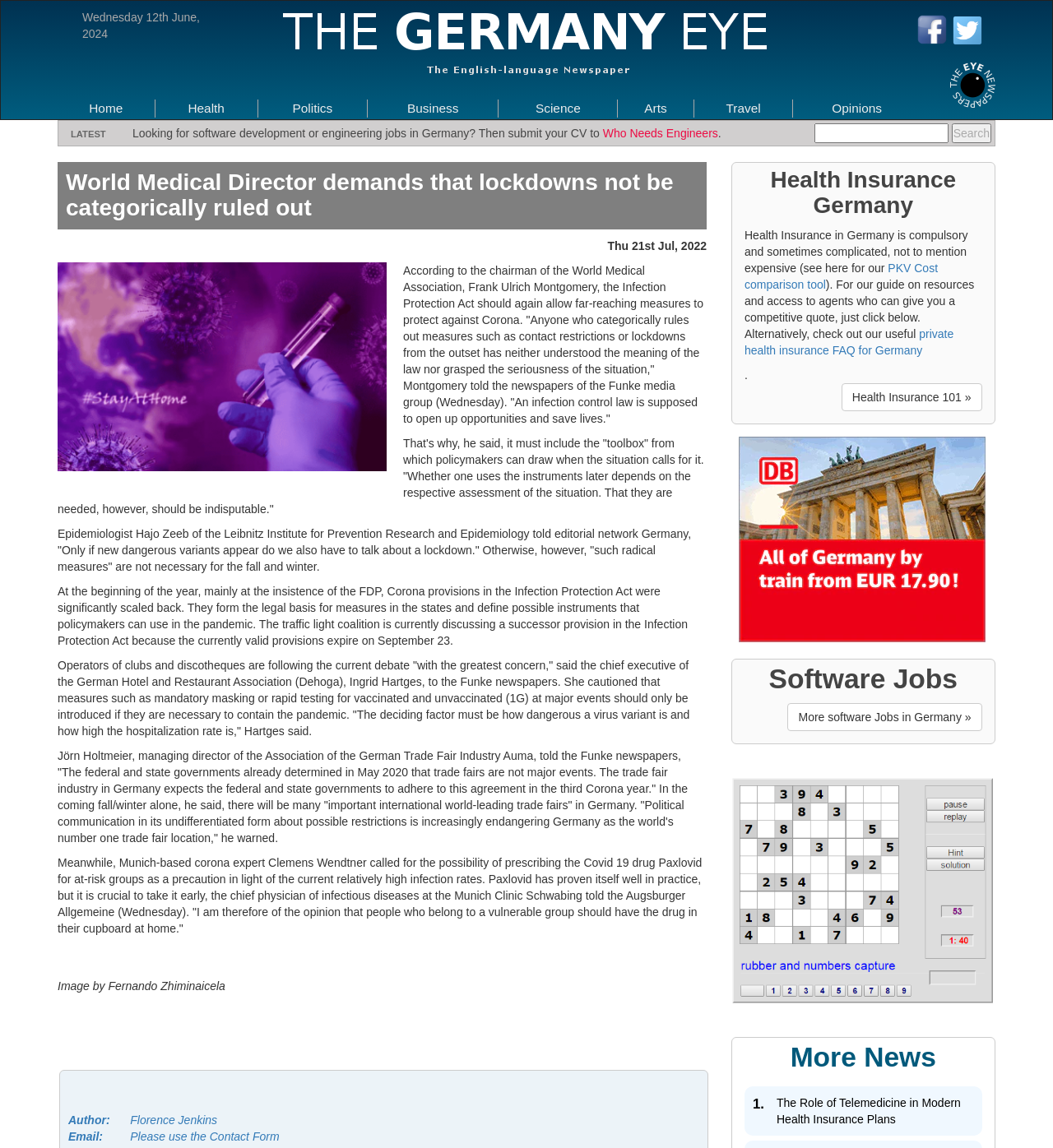Please provide the bounding box coordinates for the element that needs to be clicked to perform the instruction: "Check Software Jobs". The coordinates must consist of four float numbers between 0 and 1, formatted as [left, top, right, bottom].

[0.73, 0.578, 0.909, 0.604]